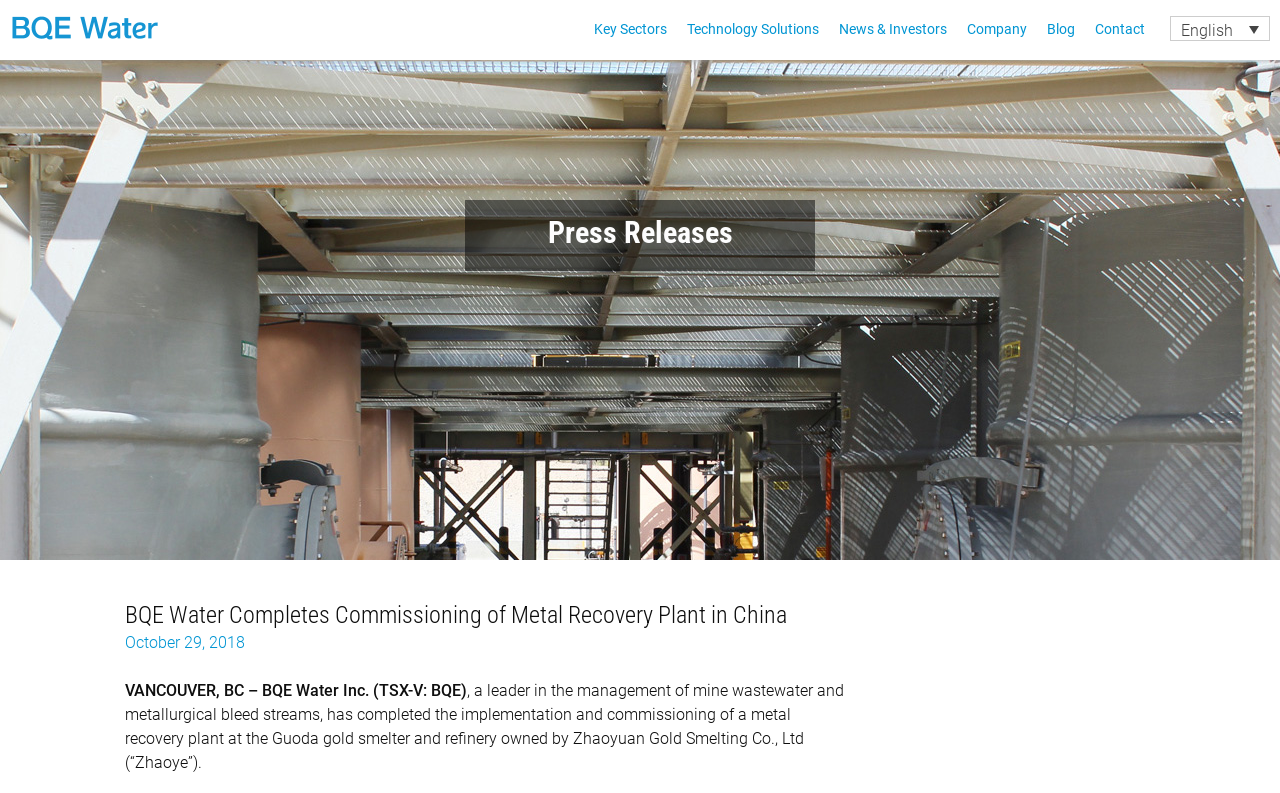Determine the bounding box coordinates of the clickable element necessary to fulfill the instruction: "read about BQE Water". Provide the coordinates as four float numbers within the 0 to 1 range, i.e., [left, top, right, bottom].

[0.008, 0.008, 0.125, 0.063]